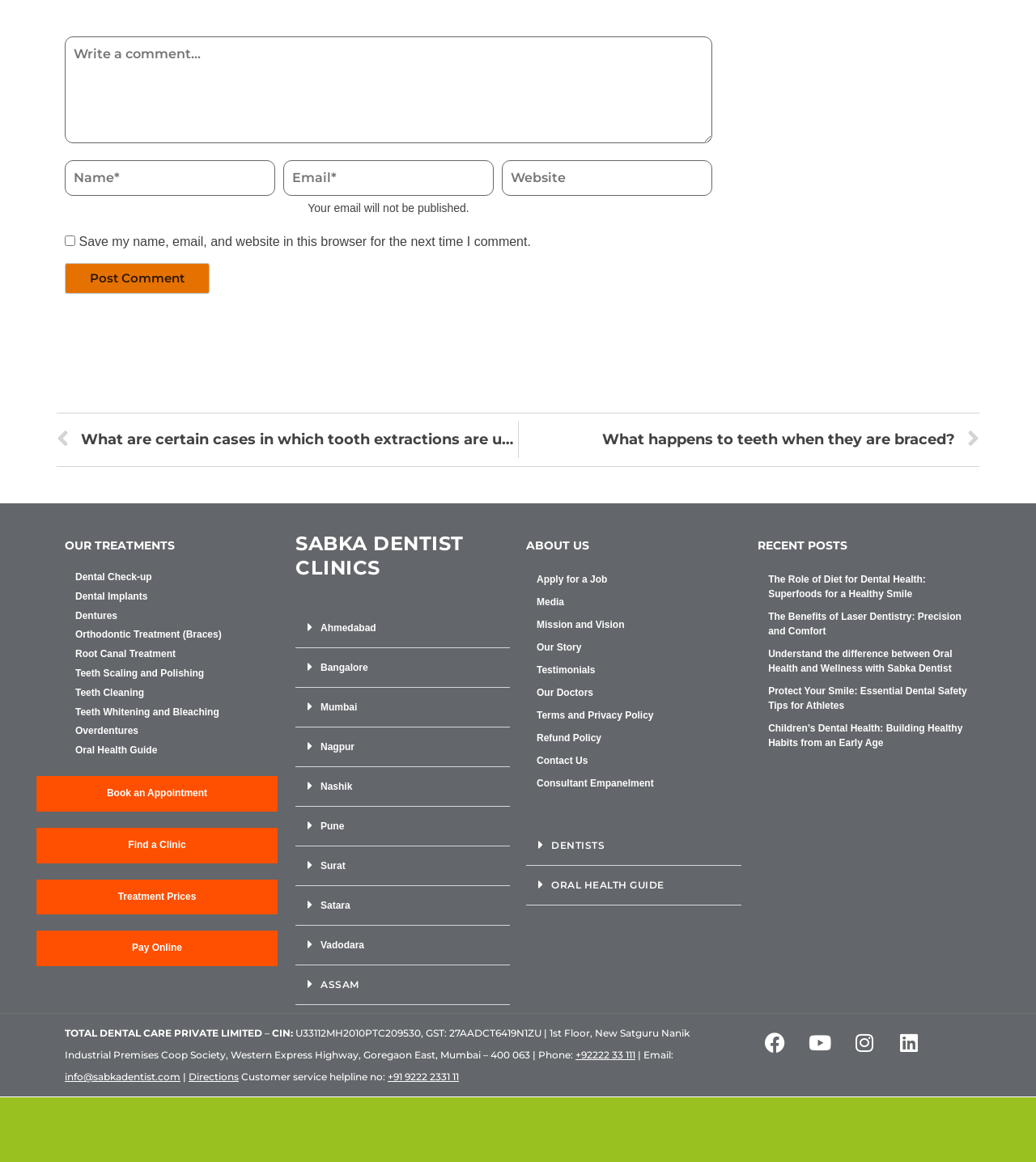What is the purpose of the 'Post Comment' button?
Answer the question with a single word or phrase derived from the image.

To submit a comment